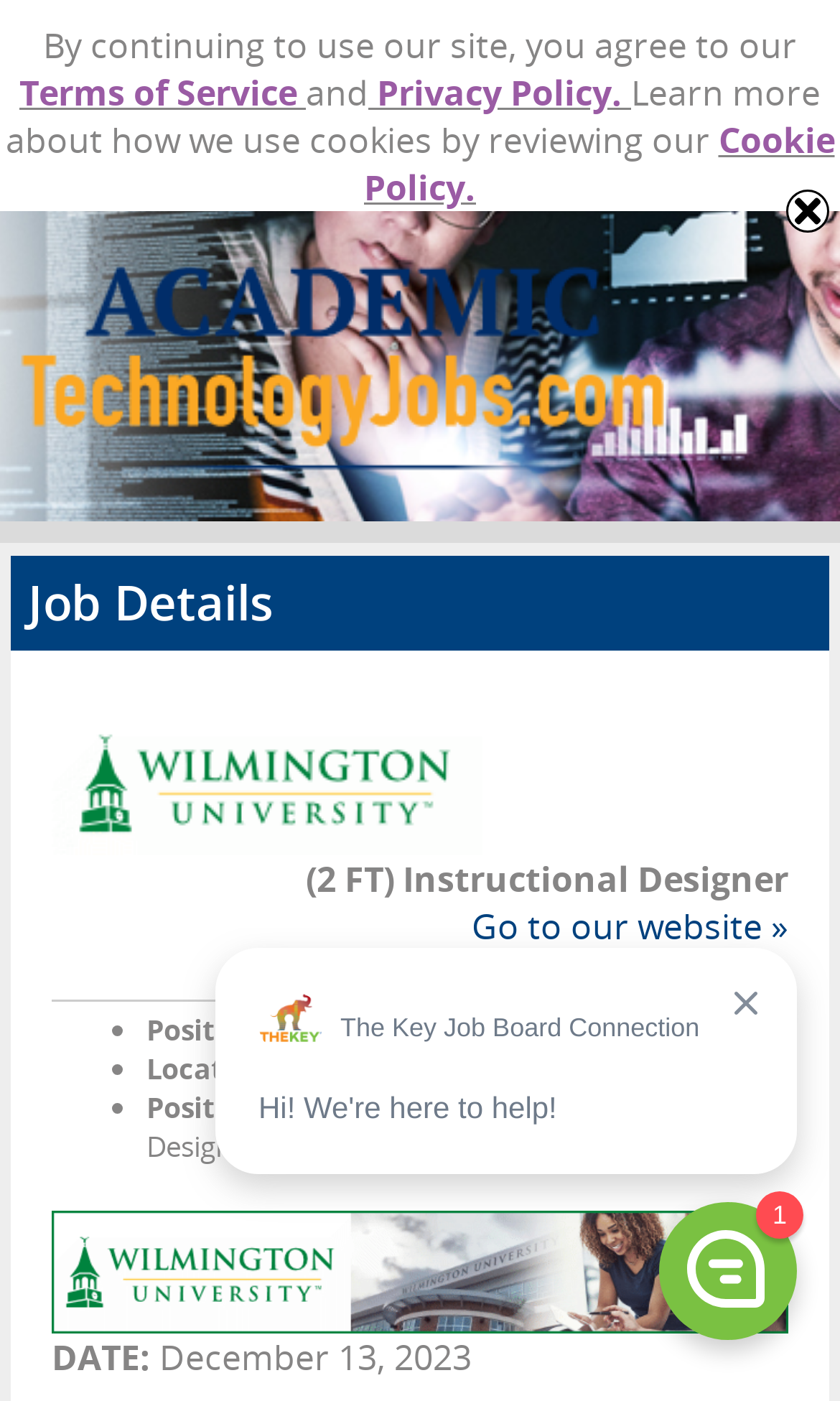Examine the screenshot and answer the question in as much detail as possible: What is the job title?

I found the job title by looking at the StaticText element with the text '(2 FT) Instructional Designer' which is located at [0.364, 0.611, 0.938, 0.645] on the webpage.